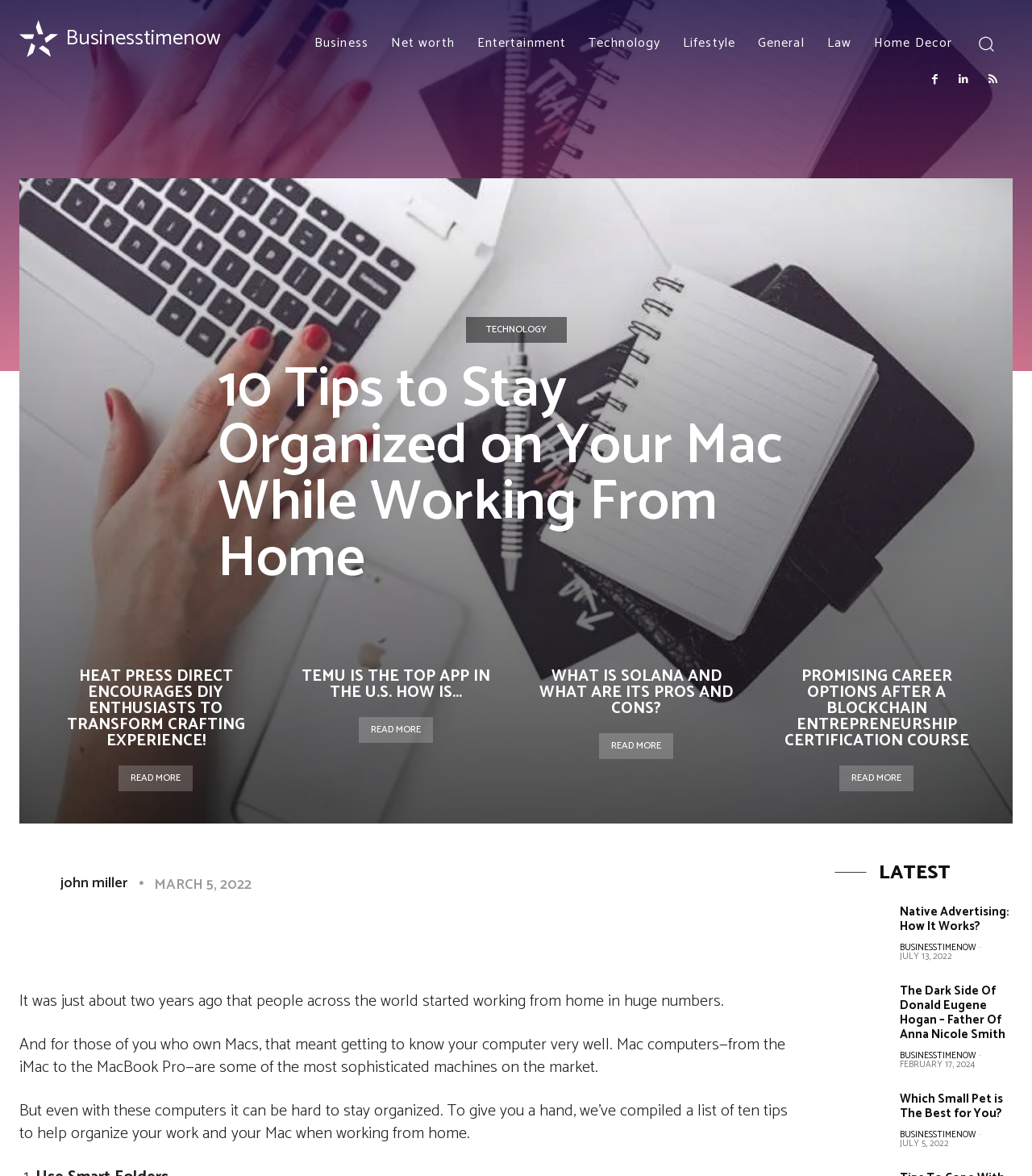Show the bounding box coordinates of the element that should be clicked to complete the task: "Read more about 'HEAT PRESS DIRECT ENCOURAGES DIY ENTHUSIASTS TO TRANSFORM CRAFTING EXPERIENCE!' ".

[0.115, 0.651, 0.187, 0.673]